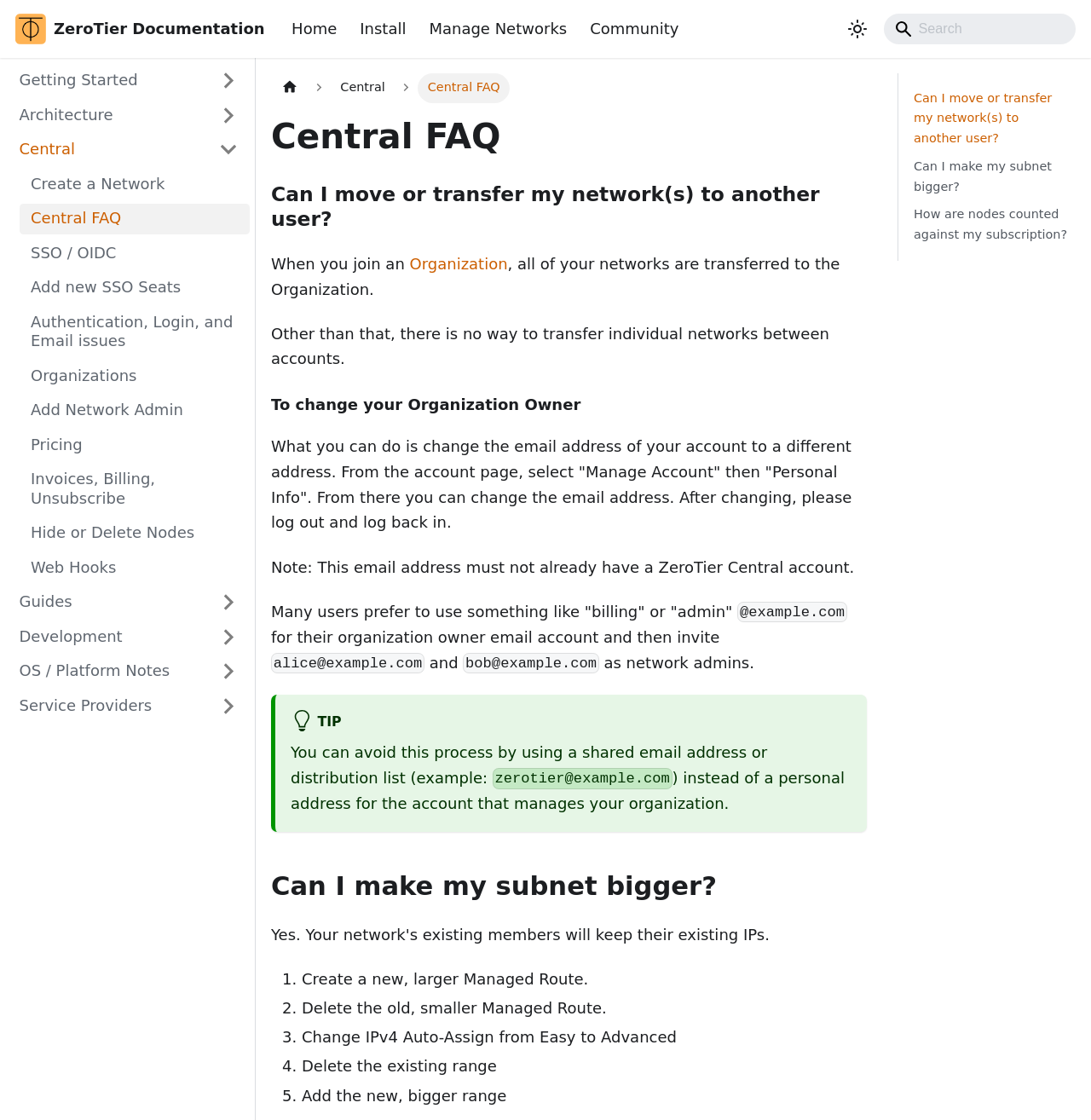Give a one-word or one-phrase response to the question: 
How can I change my Organization Owner?

Change email address